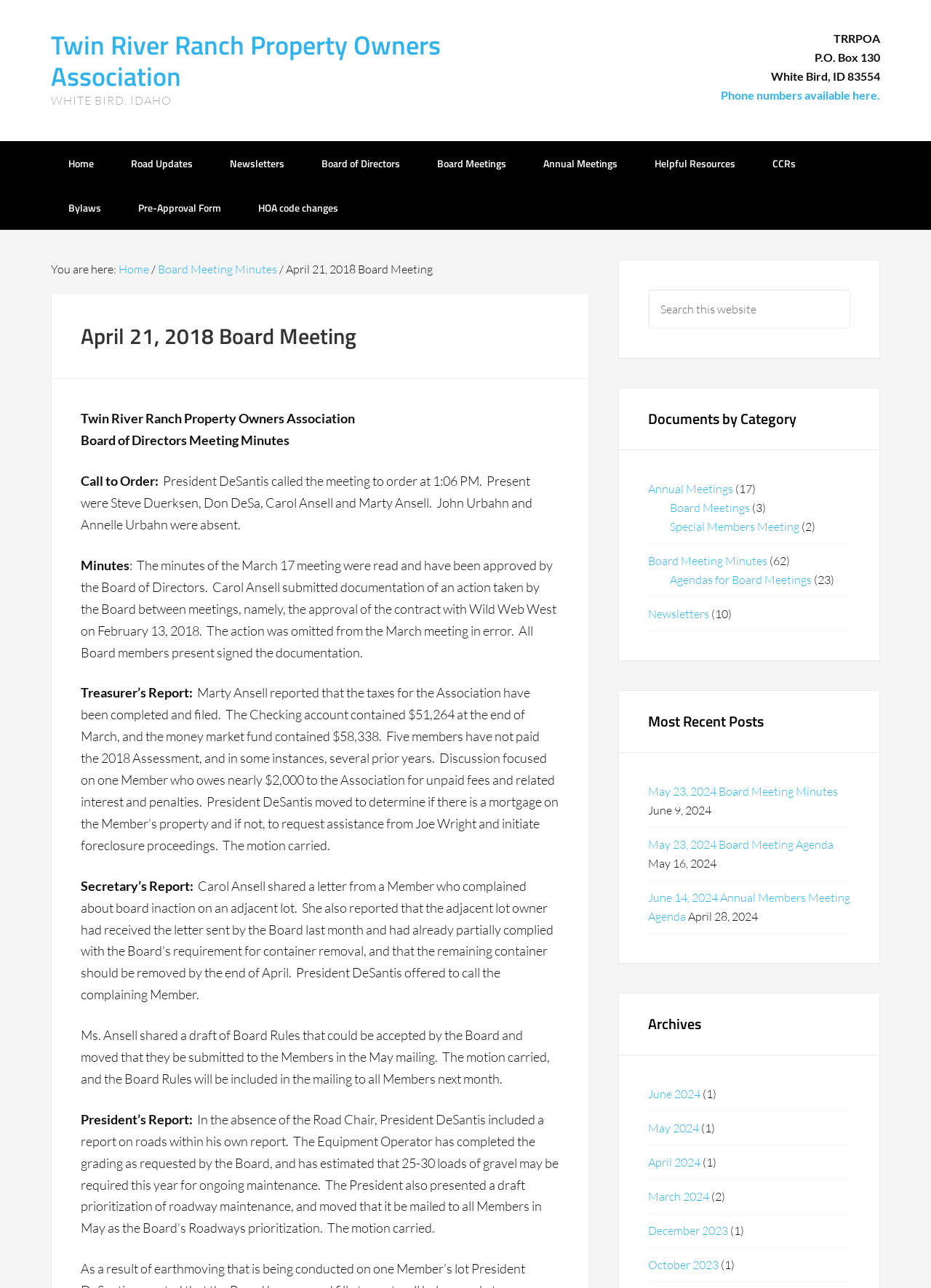How many members have not paid the 2018 Assessment?
Refer to the image and answer the question using a single word or phrase.

Five